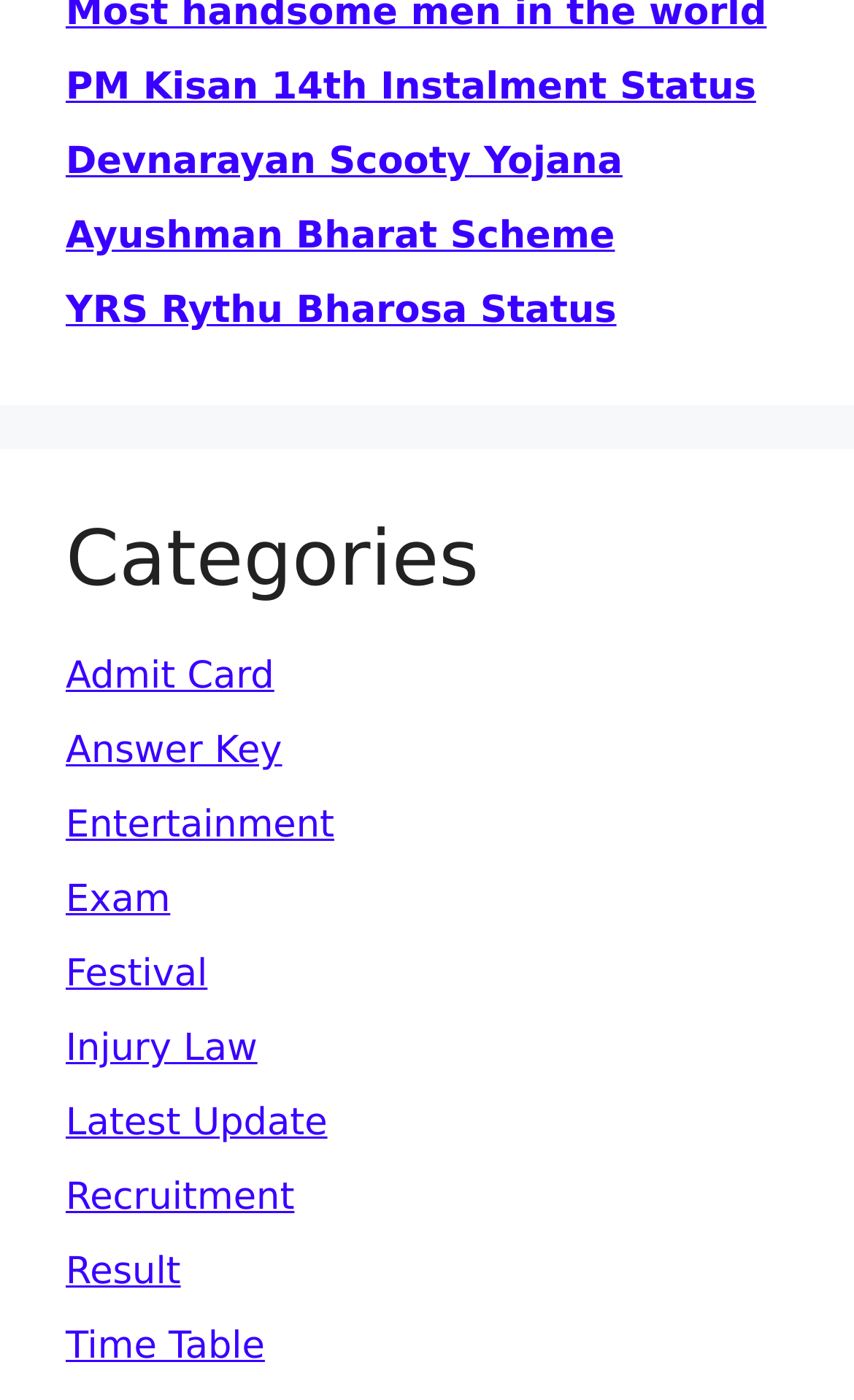Provide a one-word or short-phrase response to the question:
How many categories are listed?

14